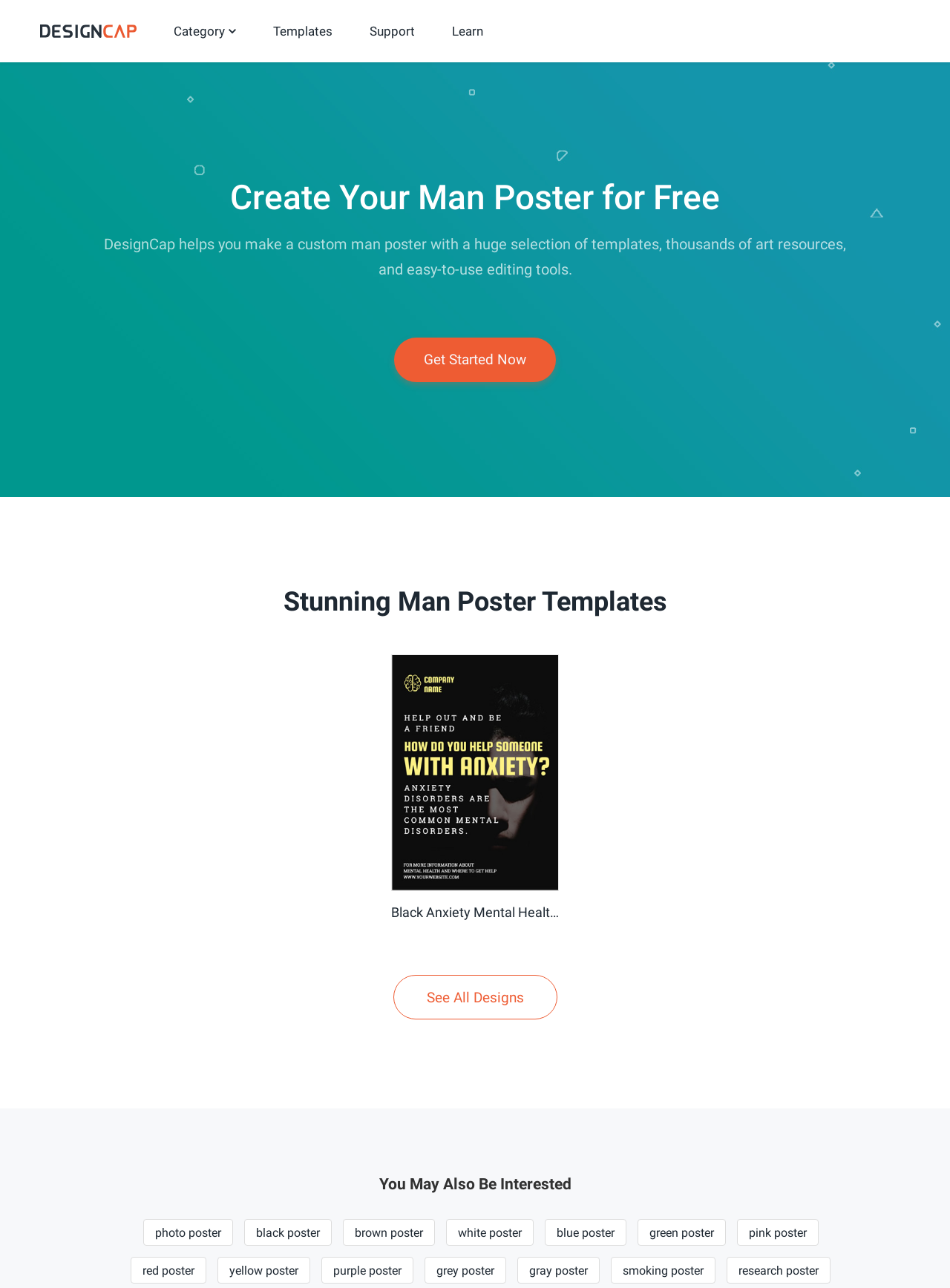Find and indicate the bounding box coordinates of the region you should select to follow the given instruction: "Explore stunning man poster templates".

[0.1, 0.455, 0.9, 0.479]